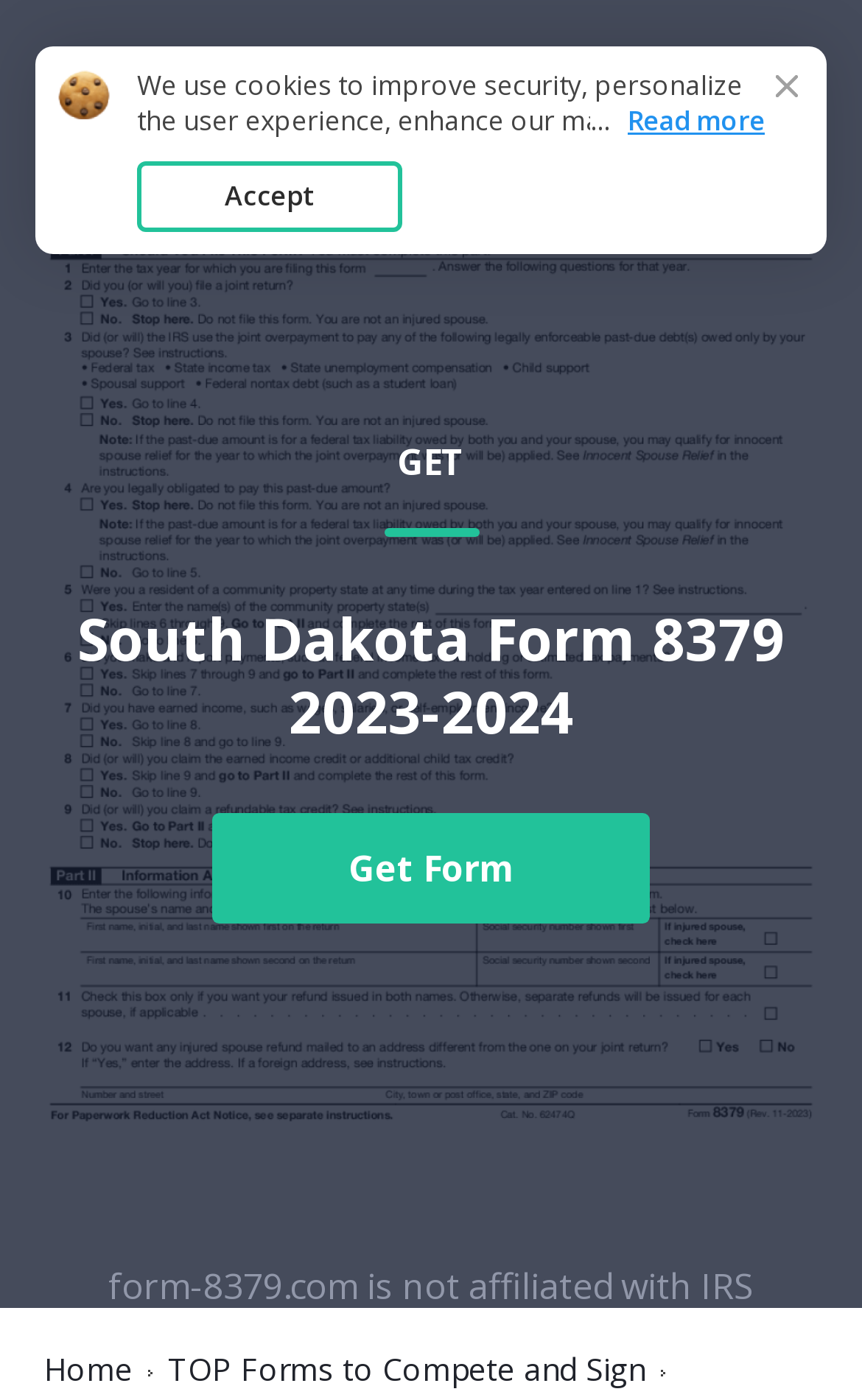Find the bounding box of the web element that fits this description: "Get Form".

[0.246, 0.581, 0.754, 0.66]